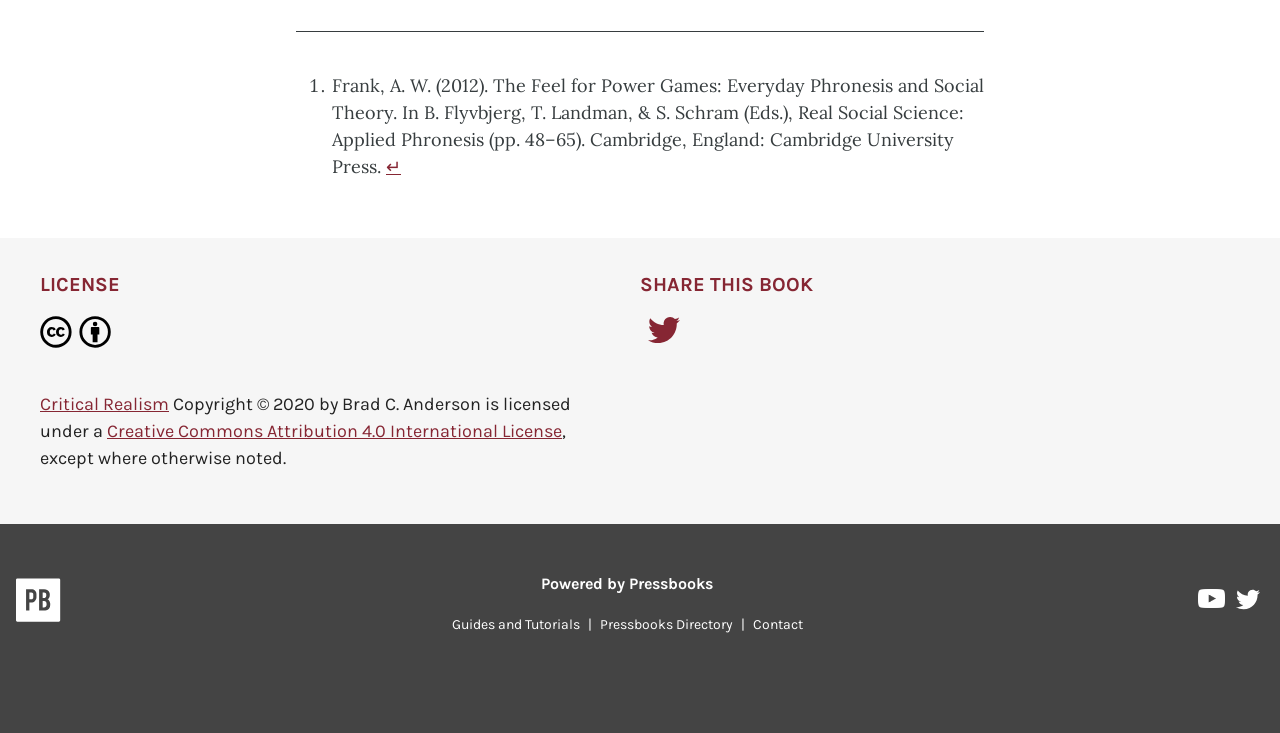Locate the bounding box coordinates of the clickable region necessary to complete the following instruction: "Visit Pressbooks Directory". Provide the coordinates in the format of four float numbers between 0 and 1, i.e., [left, top, right, bottom].

[0.462, 0.84, 0.579, 0.863]